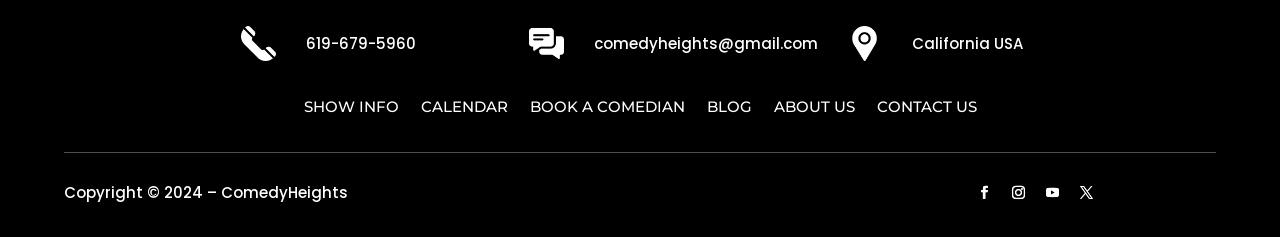Locate the bounding box coordinates of the item that should be clicked to fulfill the instruction: "contact us".

[0.685, 0.424, 0.763, 0.515]